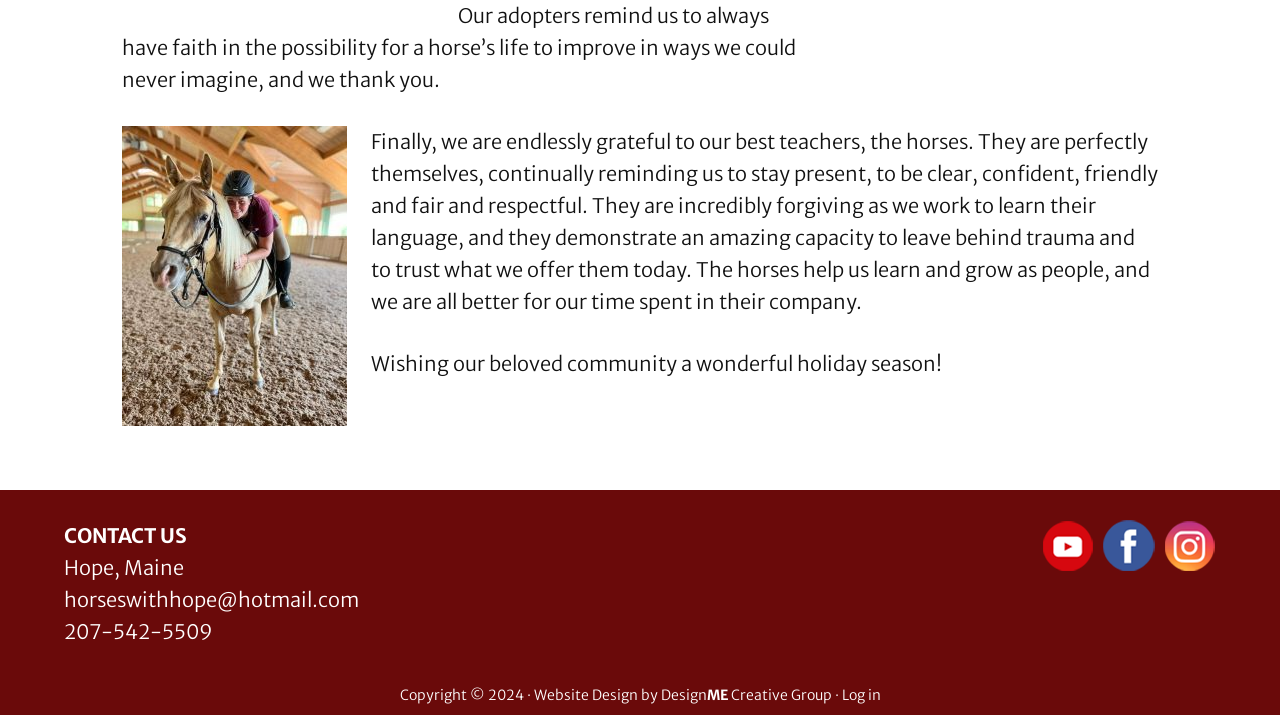What is the organization's location?
Analyze the image and provide a thorough answer to the question.

I found the location of the organization by looking at the text 'Hope, Maine' which is located below the 'CONTACT US' heading.